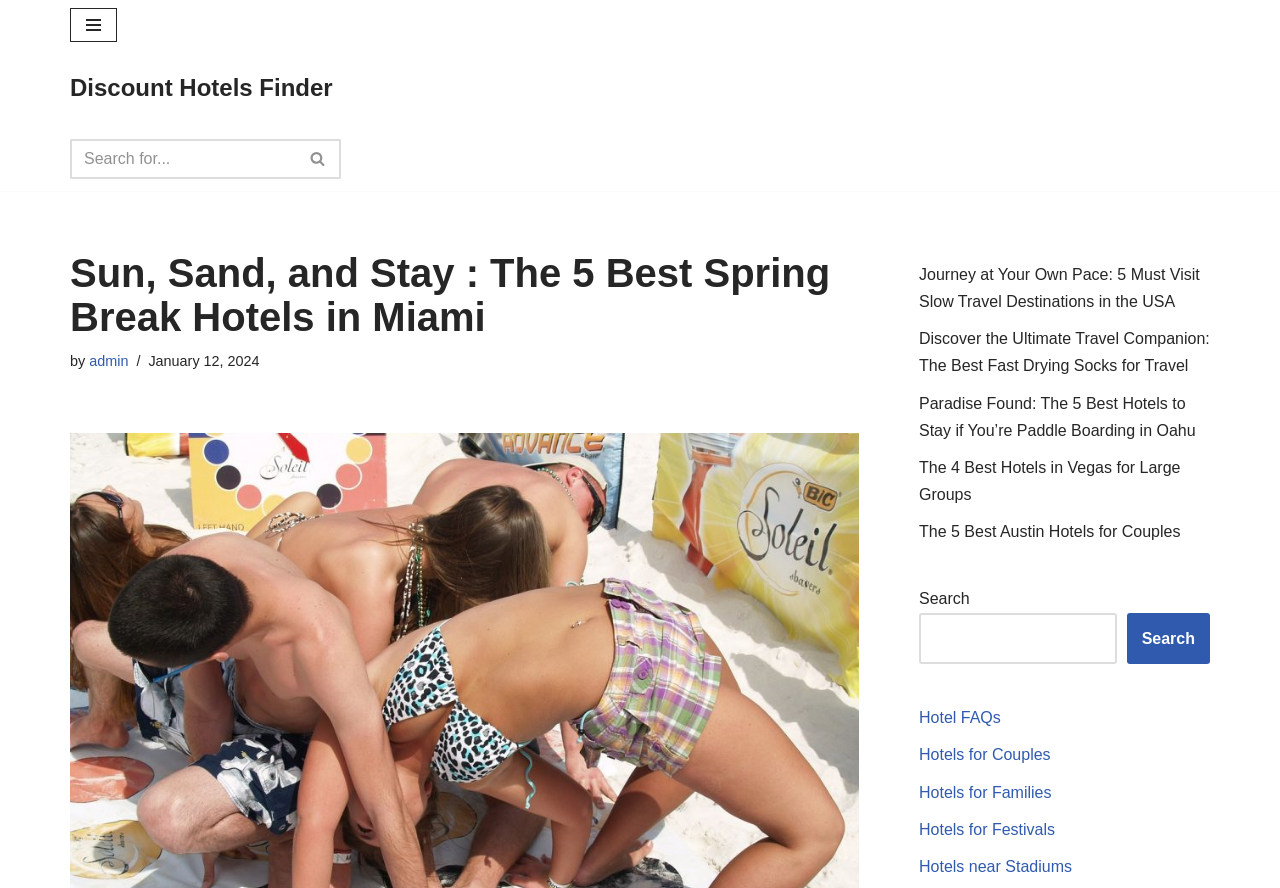Identify the coordinates of the bounding box for the element described below: "parent_node: Search name="s"". Return the coordinates as four float numbers between 0 and 1: [left, top, right, bottom].

[0.718, 0.69, 0.872, 0.748]